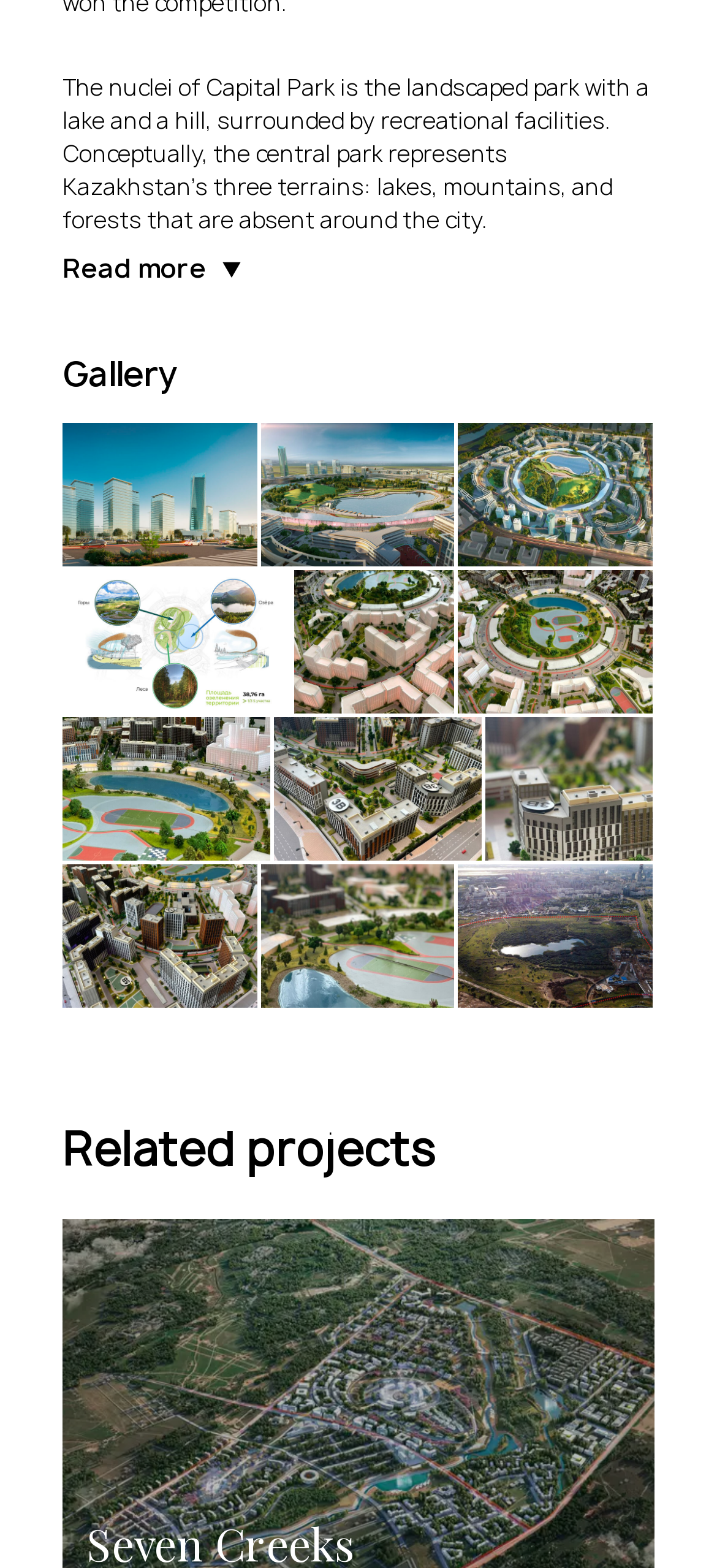Can you find the bounding box coordinates for the element to click on to achieve the instruction: "Explore the 'Architectural design of the multifunctional complex Capital Park' project"?

[0.087, 0.27, 0.358, 0.361]